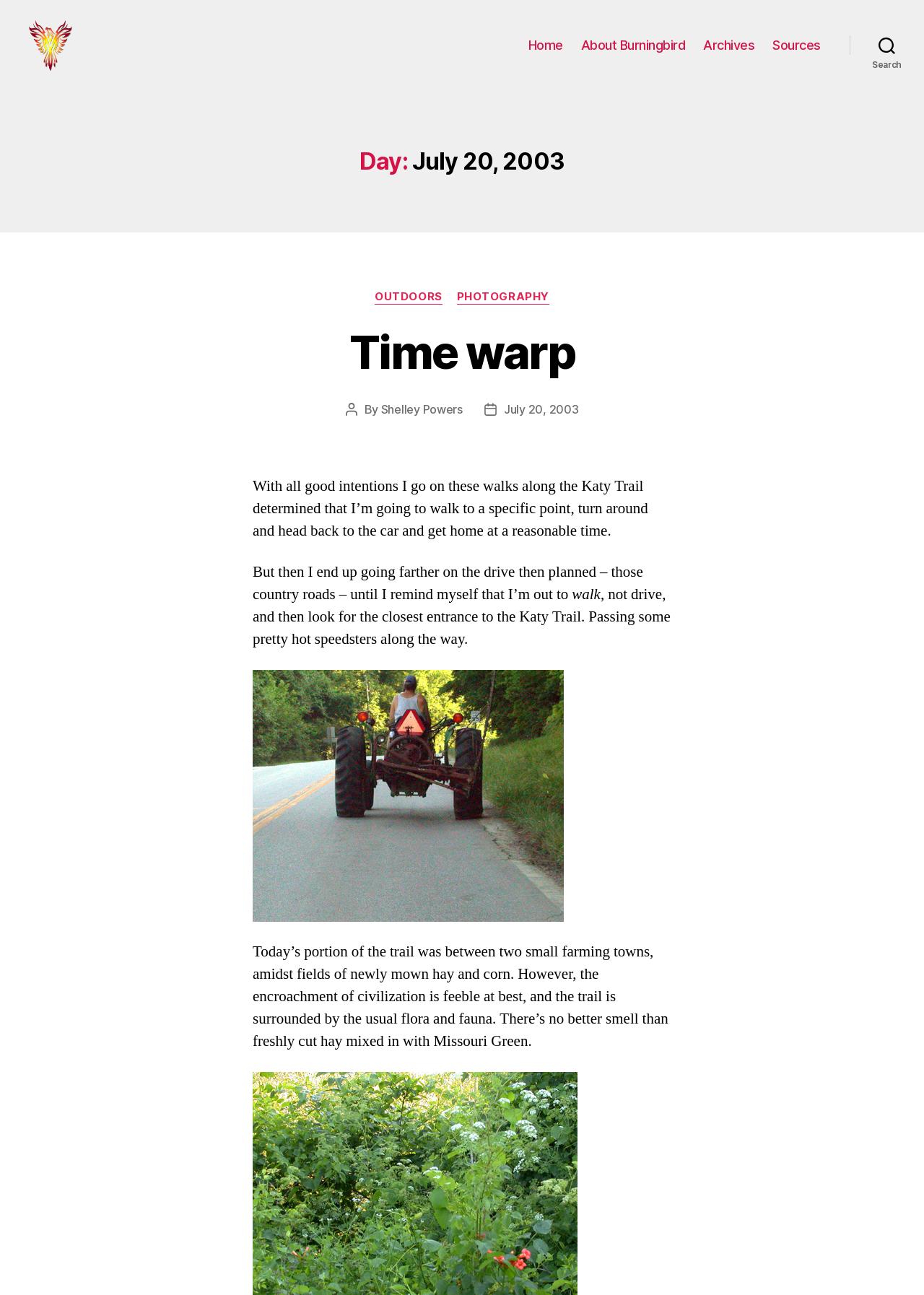Please identify the bounding box coordinates of the element that needs to be clicked to perform the following instruction: "Click the 'Shelley Powers' link".

[0.412, 0.322, 0.501, 0.333]